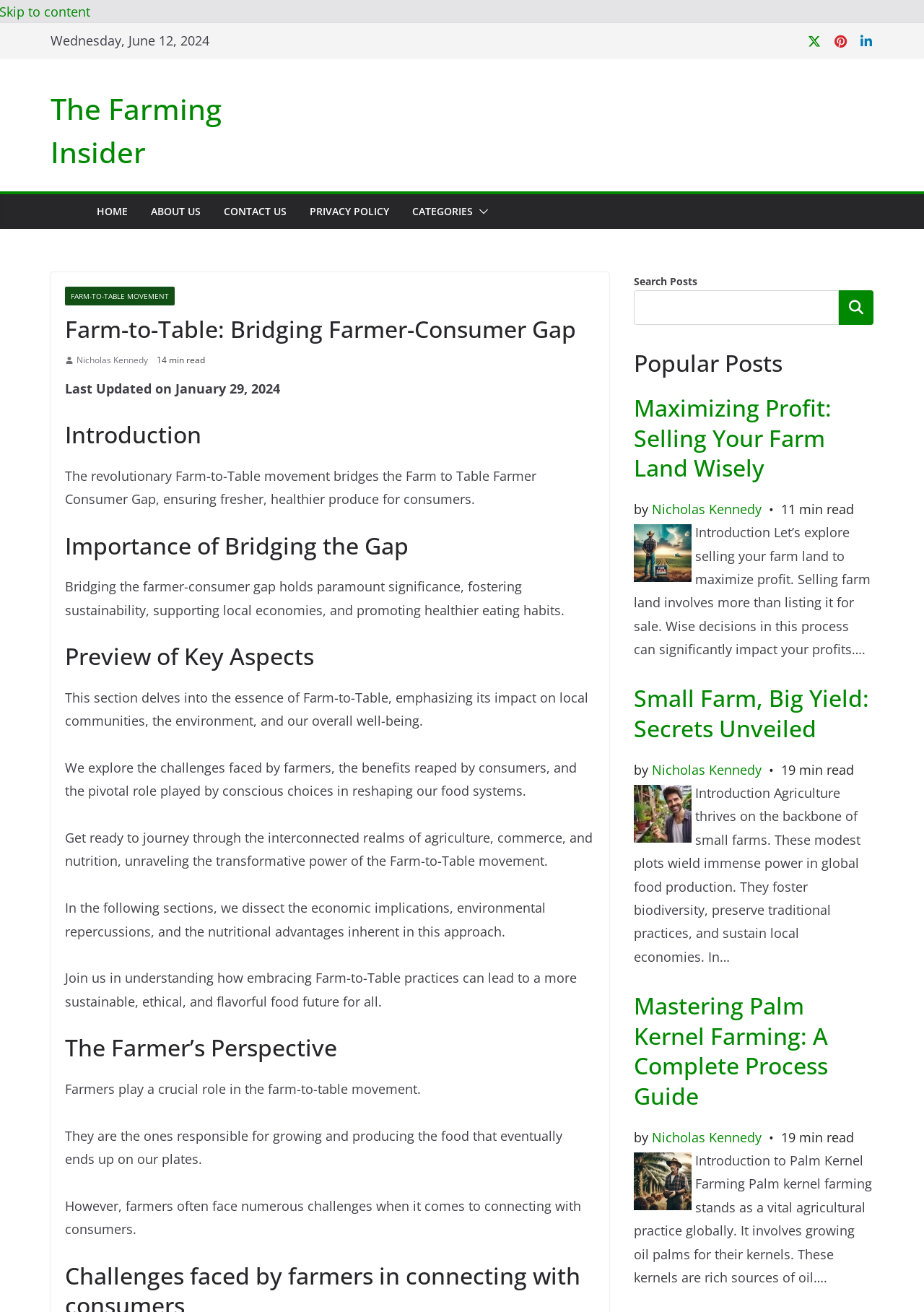Utilize the details in the image to thoroughly answer the following question: What is the role of farmers in the farm-to-table movement?

I found the answer by reading the StaticText element with the content 'Farmers play a crucial role in the farm-to-table movement. They are the ones responsible for growing and producing the food that eventually ends up on our plates.' which is located under the heading 'The Farmer’s Perspective'.